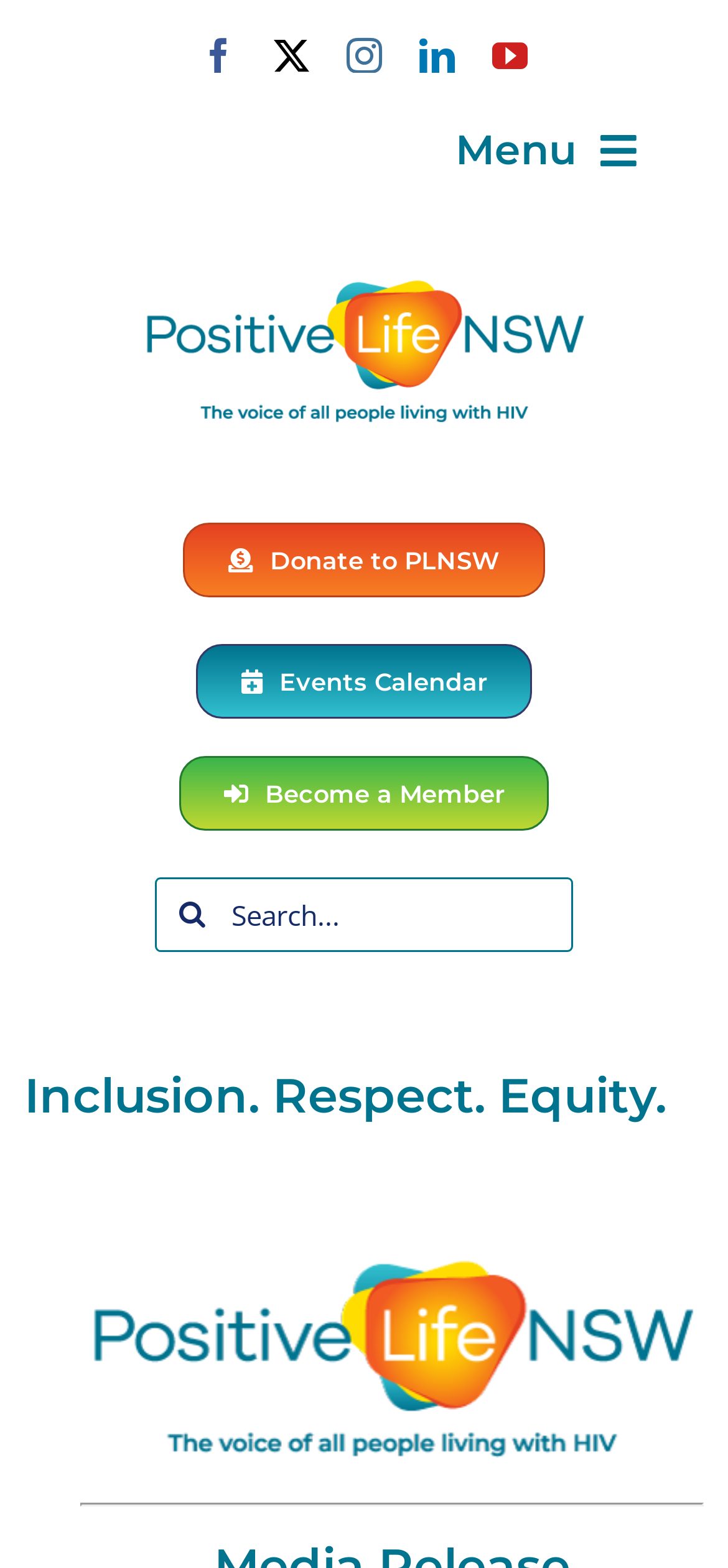Please identify the bounding box coordinates for the region that you need to click to follow this instruction: "Open the main menu".

[0.613, 0.074, 0.89, 0.118]